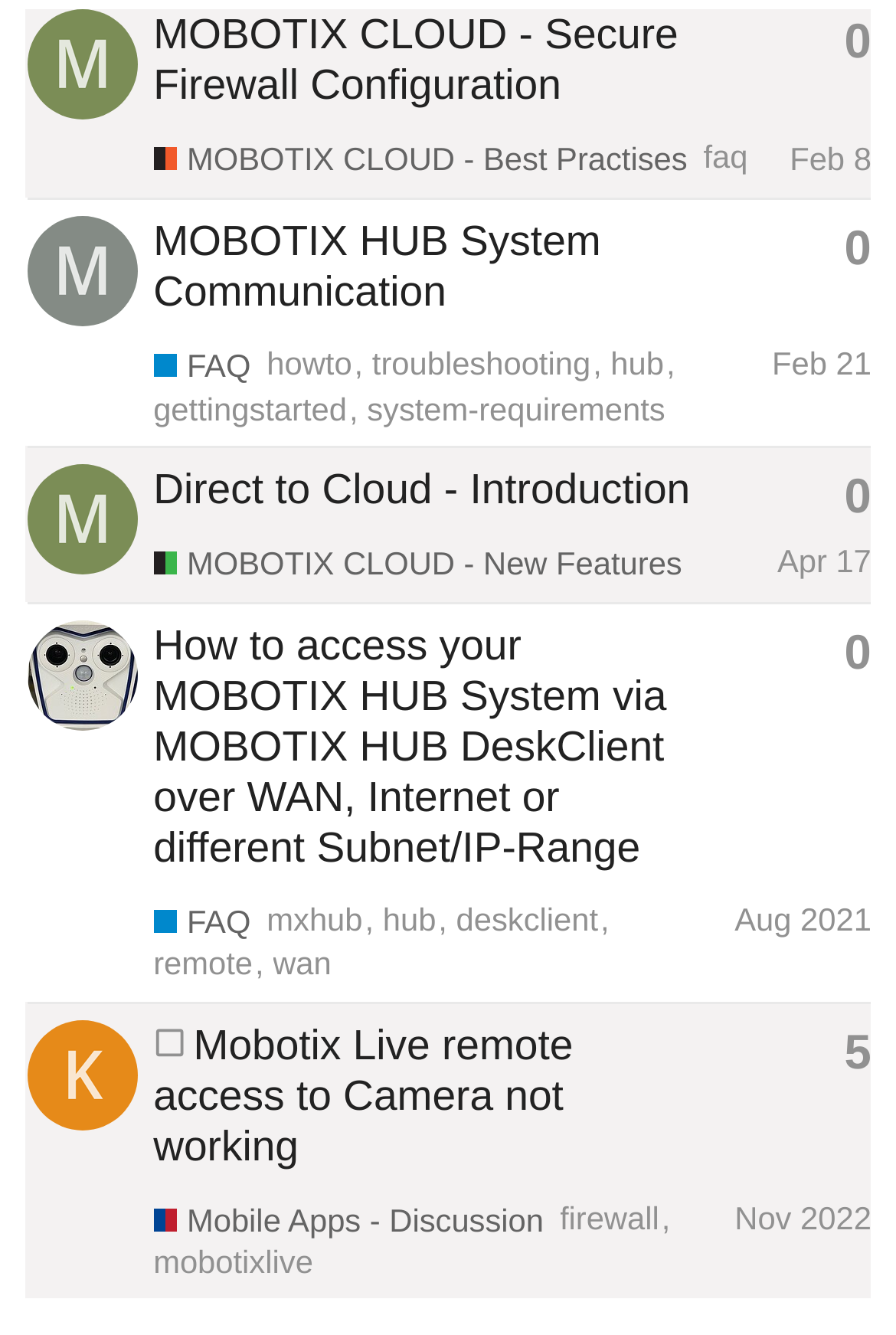What is the title of the third topic?
Analyze the image and provide a thorough answer to the question.

I examined the third gridcell element and found the heading 'Direct to Cloud - Introduction', which is the title of the third topic.